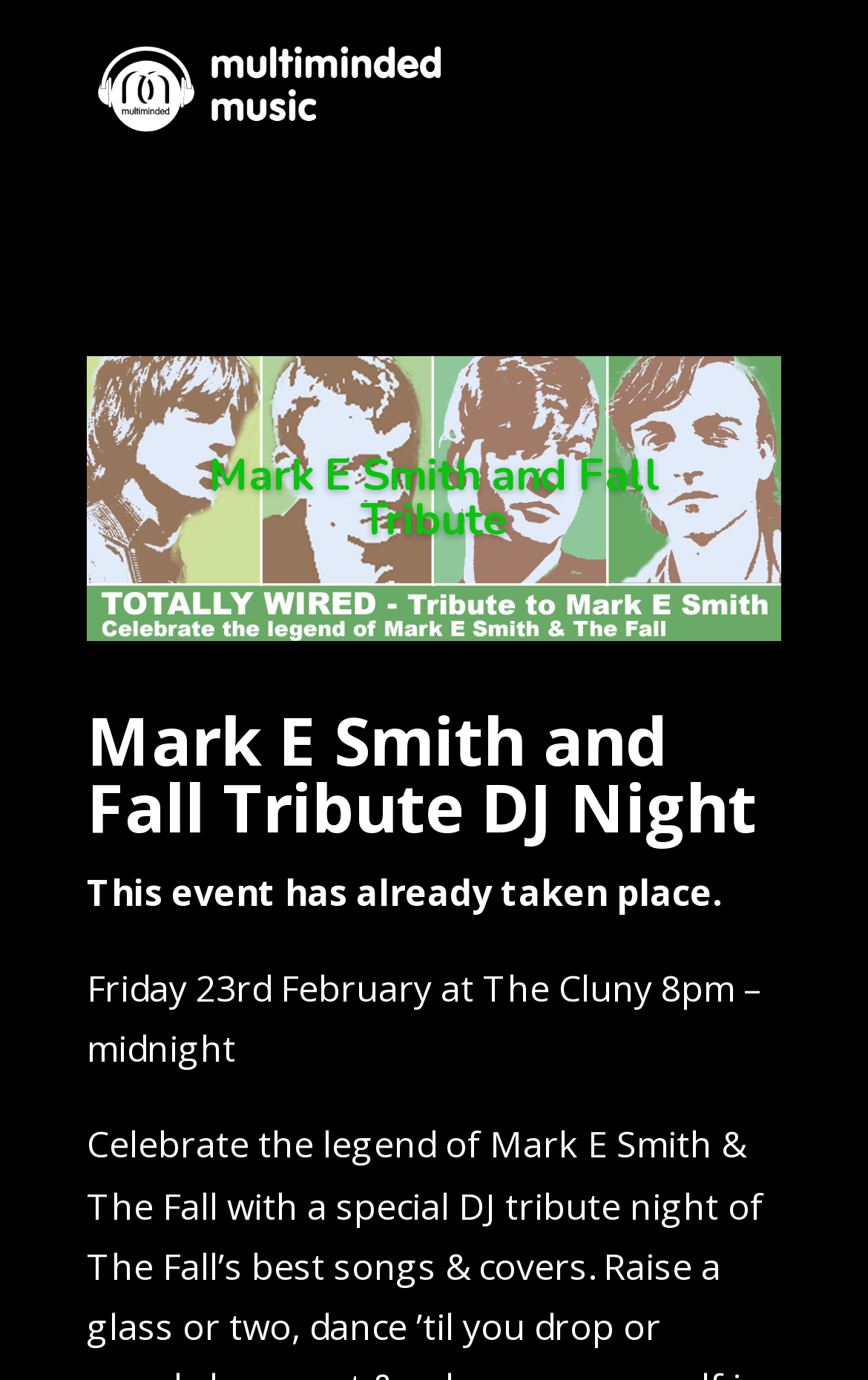Identify the bounding box coordinates for the UI element described as follows: alt="MULTIMINDED MUSIC". Use the format (top-left x, top-left y, bottom-right x, bottom-right y) and ensure all values are floating point numbers between 0 and 1.

[0.11, 0.044, 0.51, 0.079]